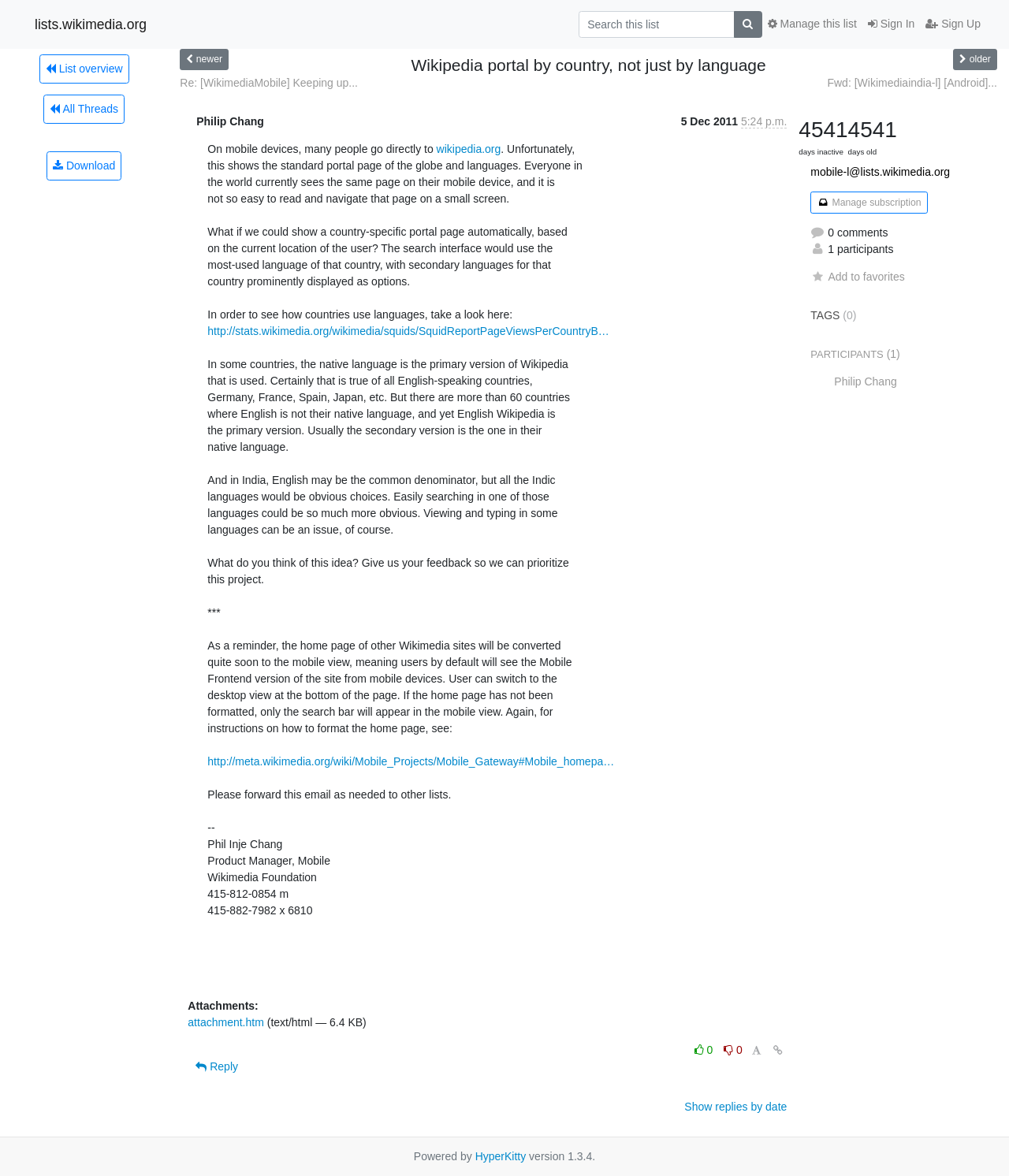Find the bounding box coordinates of the clickable region needed to perform the following instruction: "Sign In". The coordinates should be provided as four float numbers between 0 and 1, i.e., [left, top, right, bottom].

[0.855, 0.009, 0.912, 0.032]